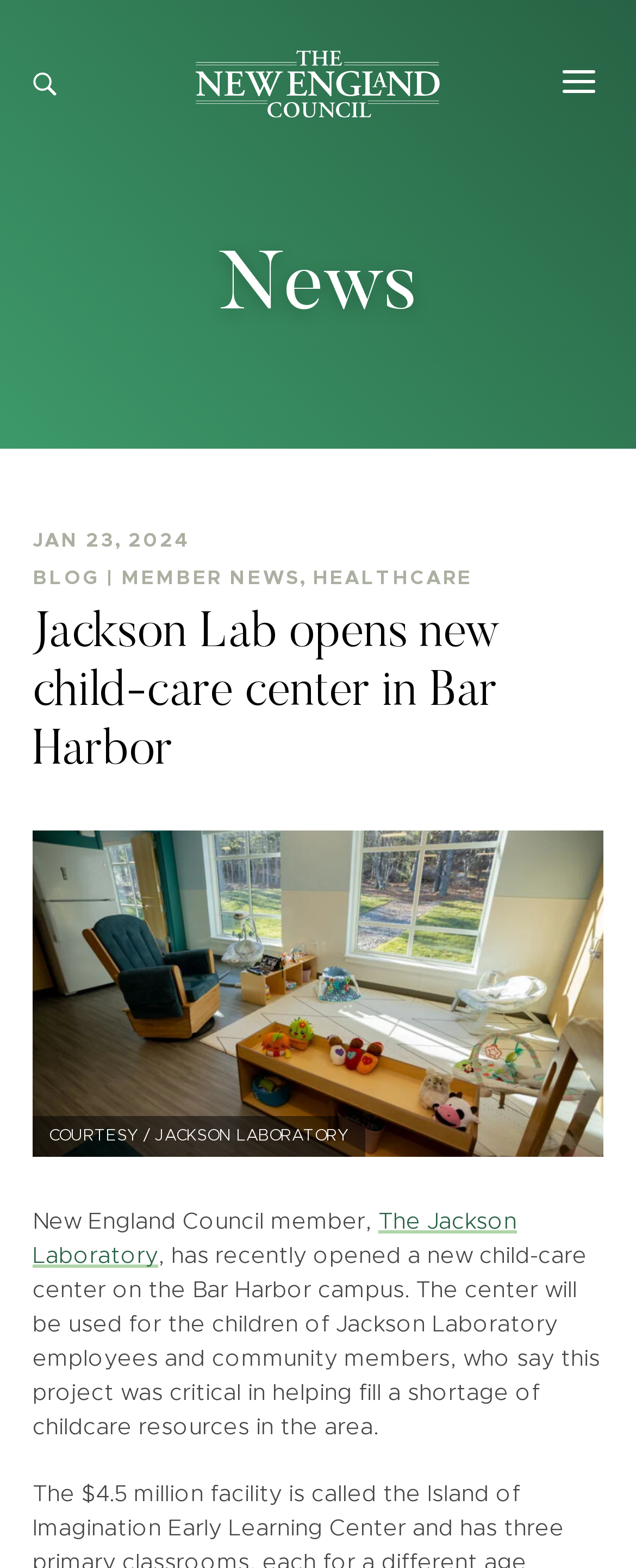What is the source of the image?
Relying on the image, give a concise answer in one word or a brief phrase.

COURTESY / JACKSON LABORATORY